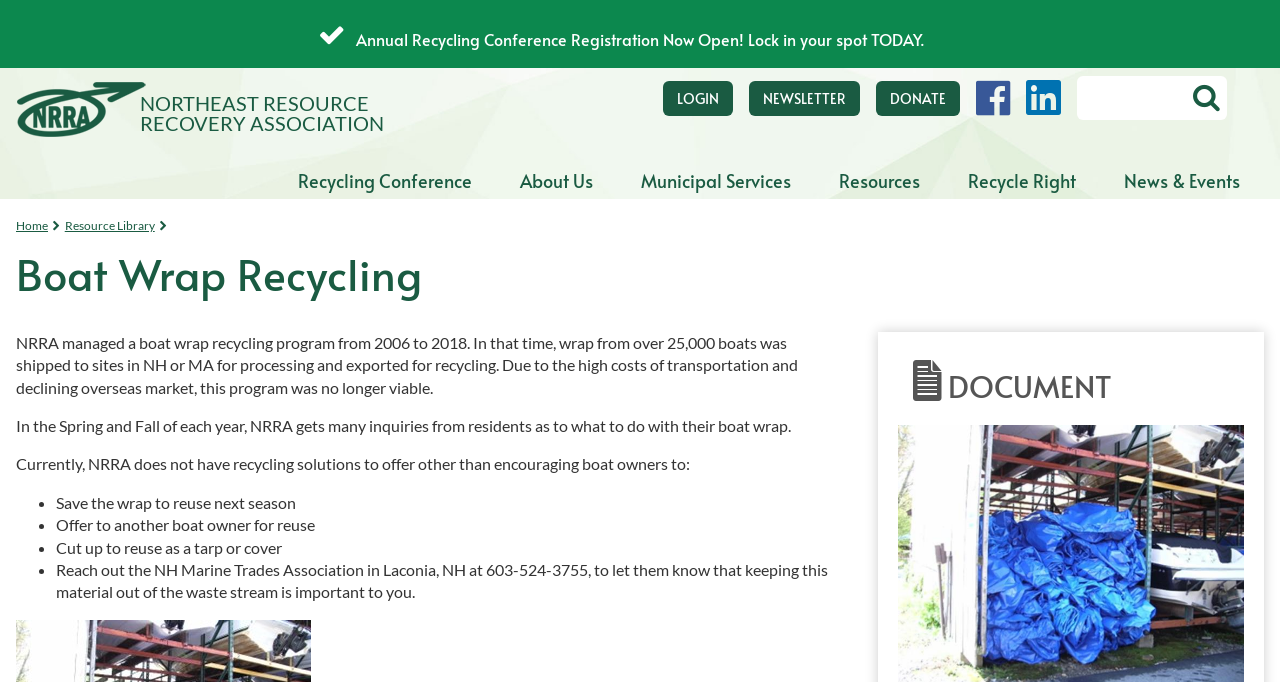Based on the provided description, "Home", find the bounding box of the corresponding UI element in the screenshot.

[0.012, 0.318, 0.051, 0.343]